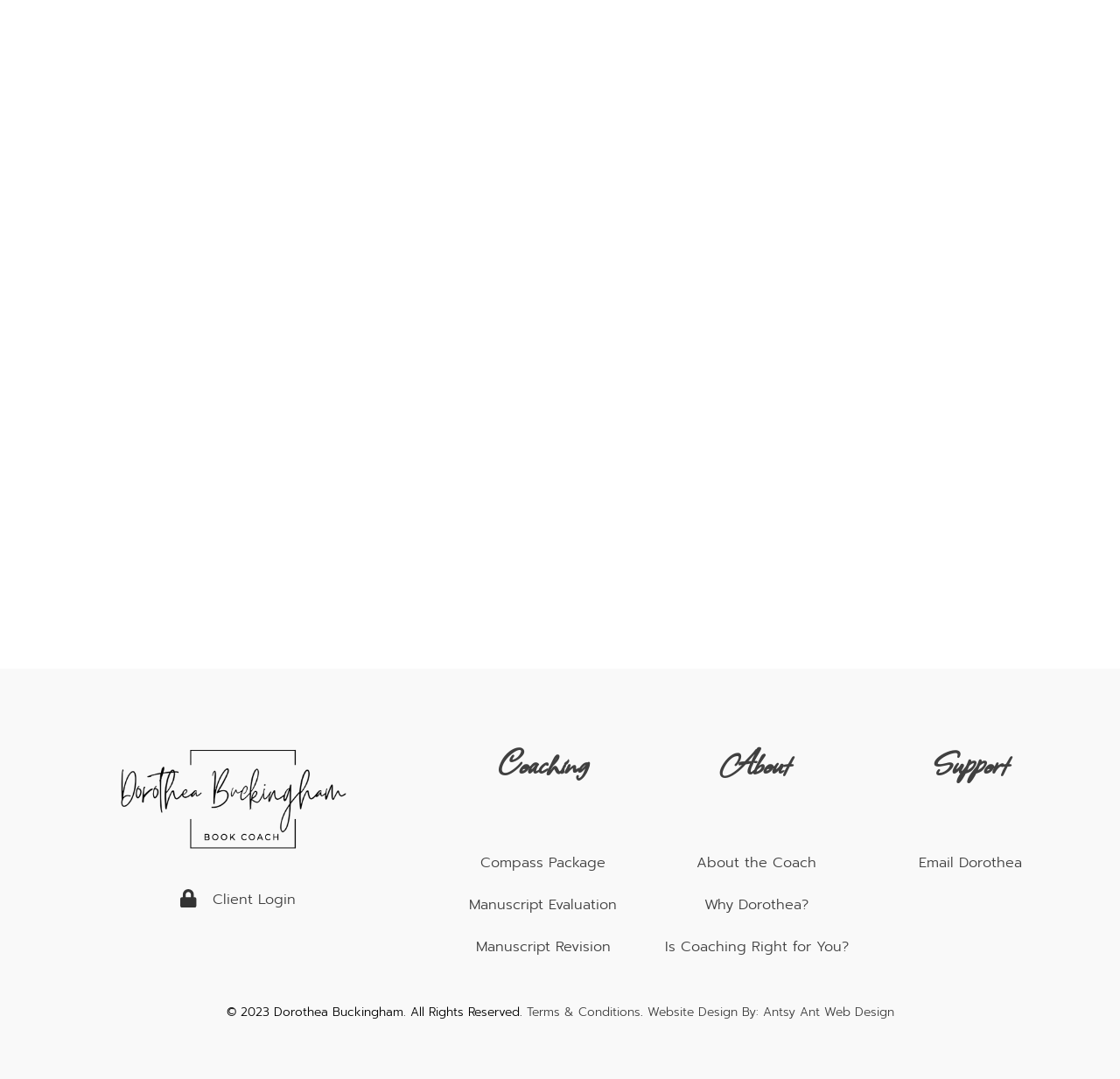Using the description: "Is Coaching Right for You?", determine the UI element's bounding box coordinates. Ensure the coordinates are in the format of four float numbers between 0 and 1, i.e., [left, top, right, bottom].

[0.594, 0.867, 0.758, 0.887]